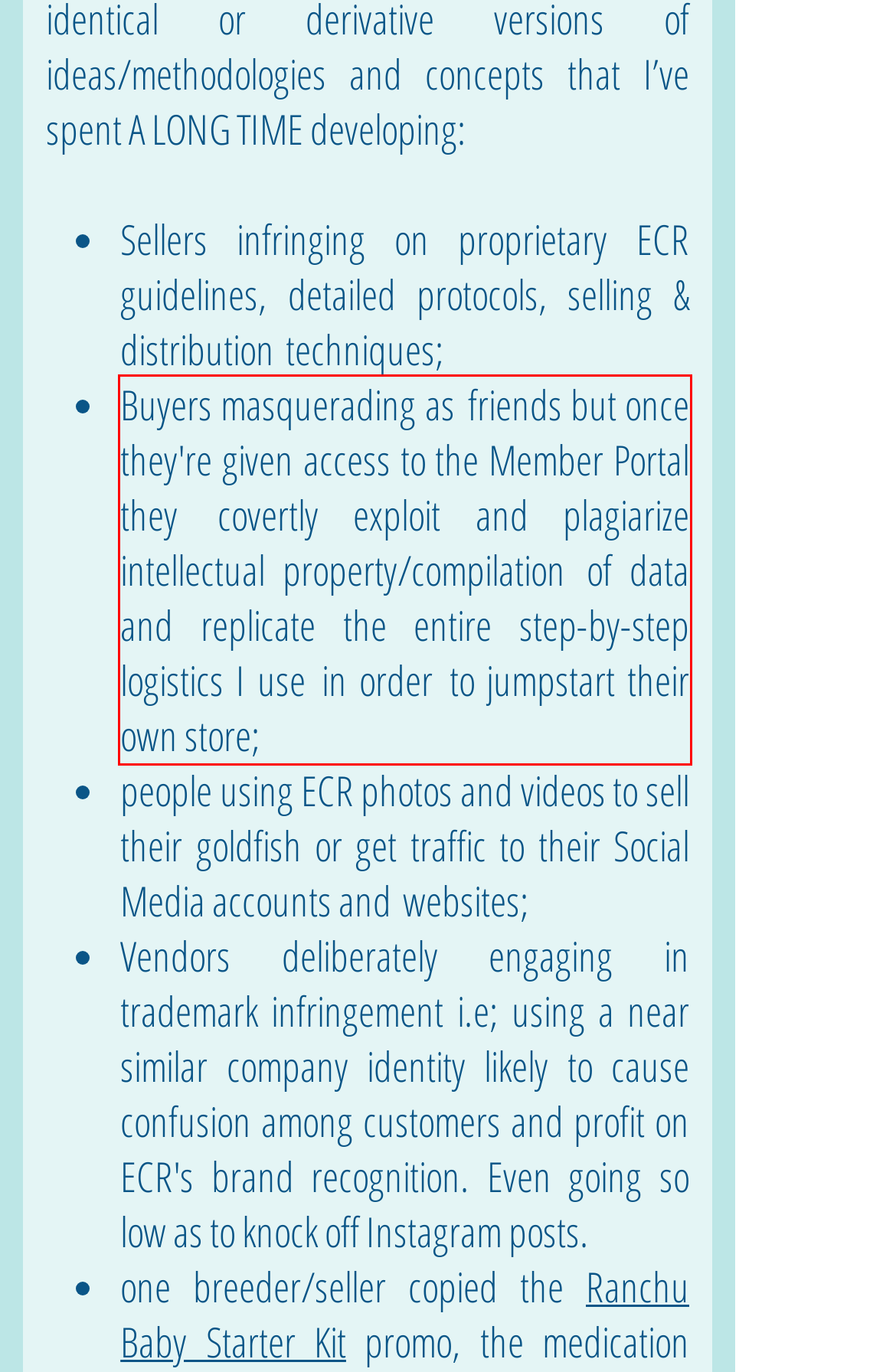Using the provided webpage screenshot, identify and read the text within the red rectangle bounding box.

Buyers masquerading as friends but once they're given access to the Member Portal they covertly exploit and plagiarize intellectual property/compilation of data and replicate the entire step-by-step logistics I use in order to jumpstart their own store;